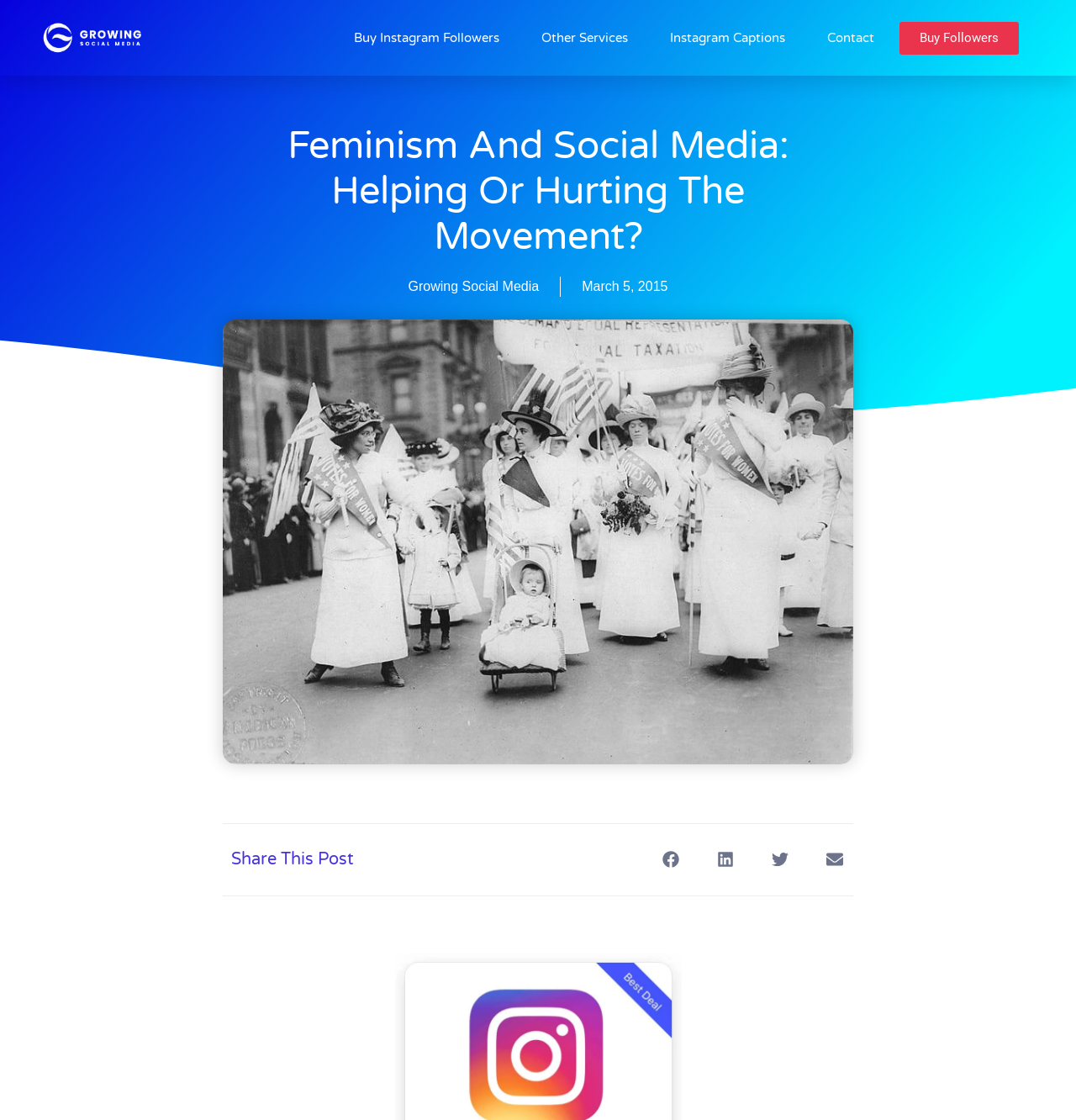Provide a brief response to the question below using a single word or phrase: 
What is the category of the 'Other Services' link?

Social media services